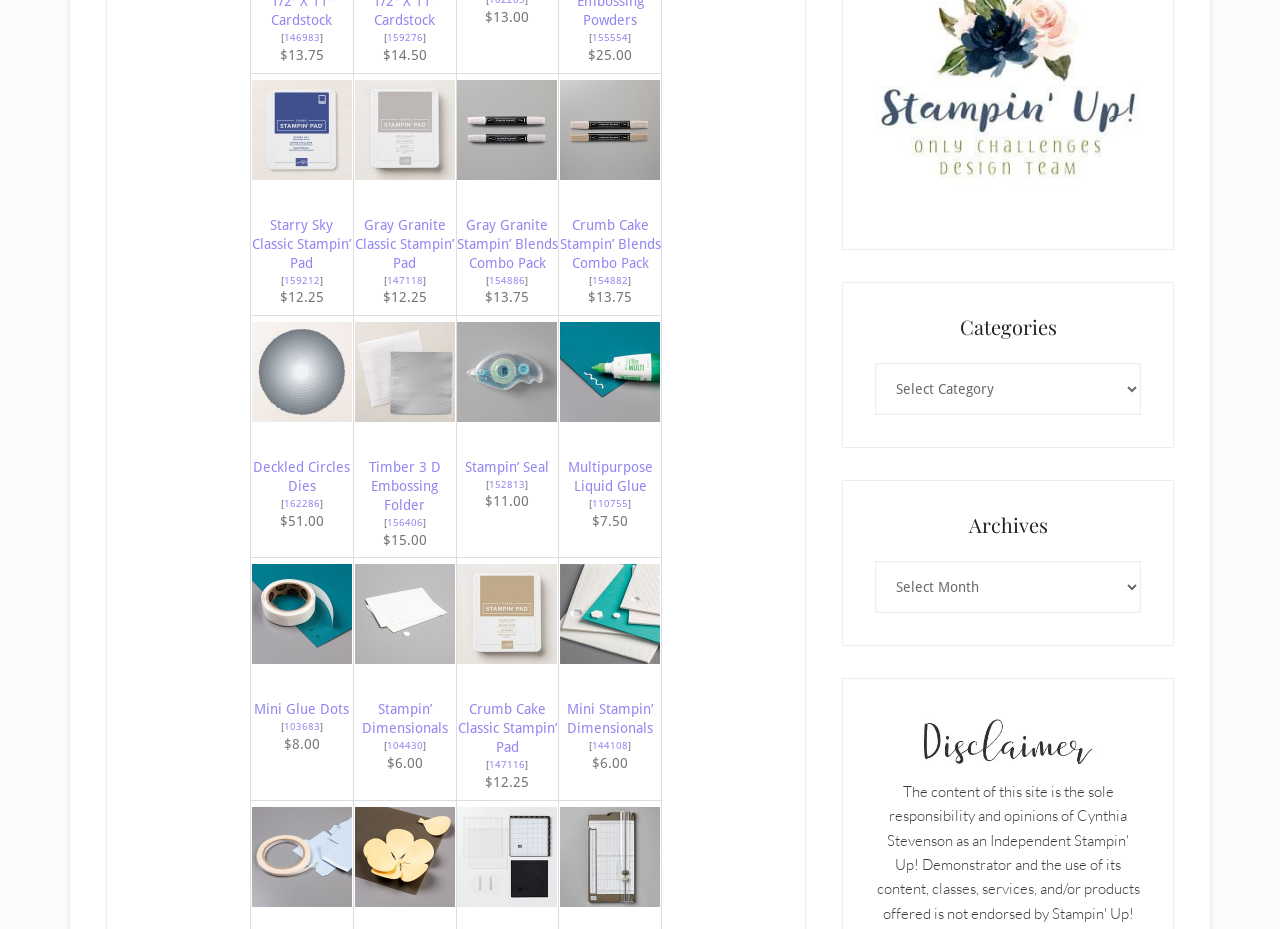Please determine the bounding box coordinates of the element to click in order to execute the following instruction: "check price of Deckled Circles Dies". The coordinates should be four float numbers between 0 and 1, specified as [left, top, right, bottom].

[0.197, 0.437, 0.275, 0.458]